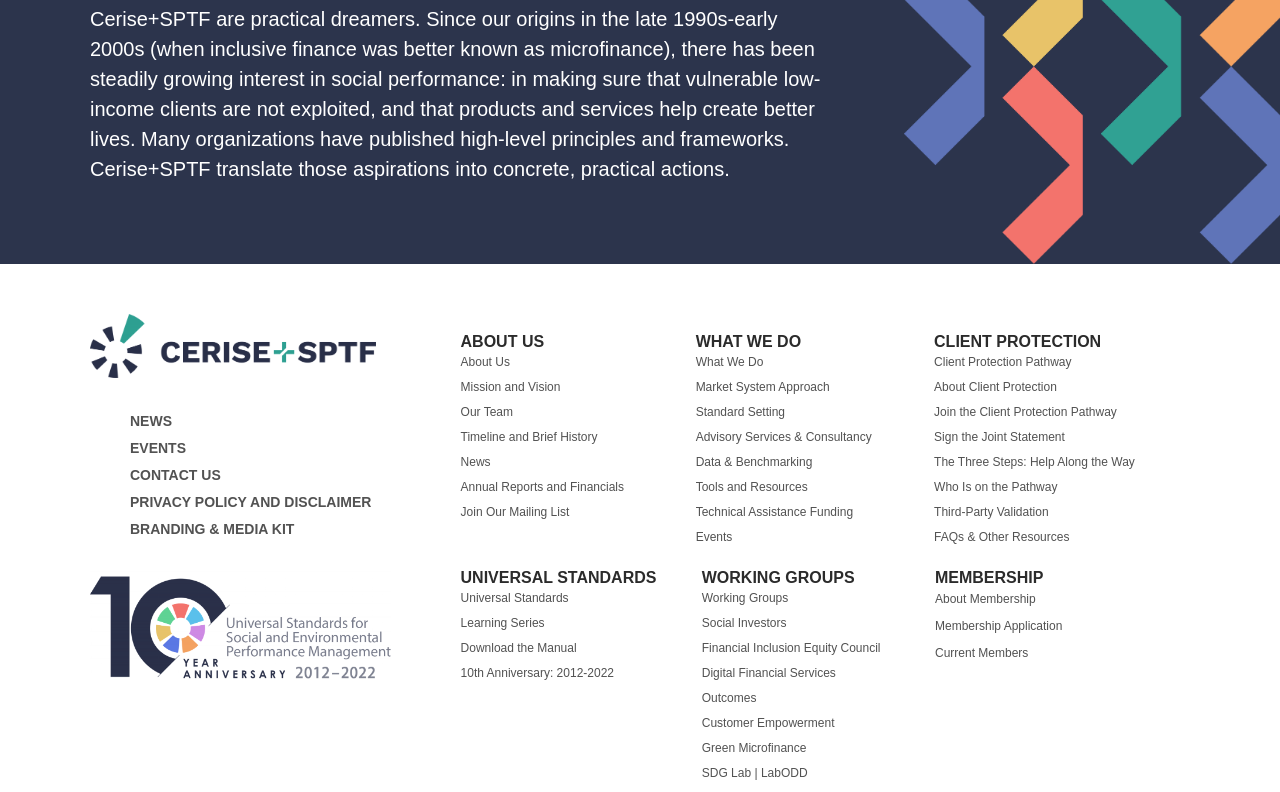Please indicate the bounding box coordinates of the element's region to be clicked to achieve the instruction: "Search for something". Provide the coordinates as four float numbers between 0 and 1, i.e., [left, top, right, bottom].

None